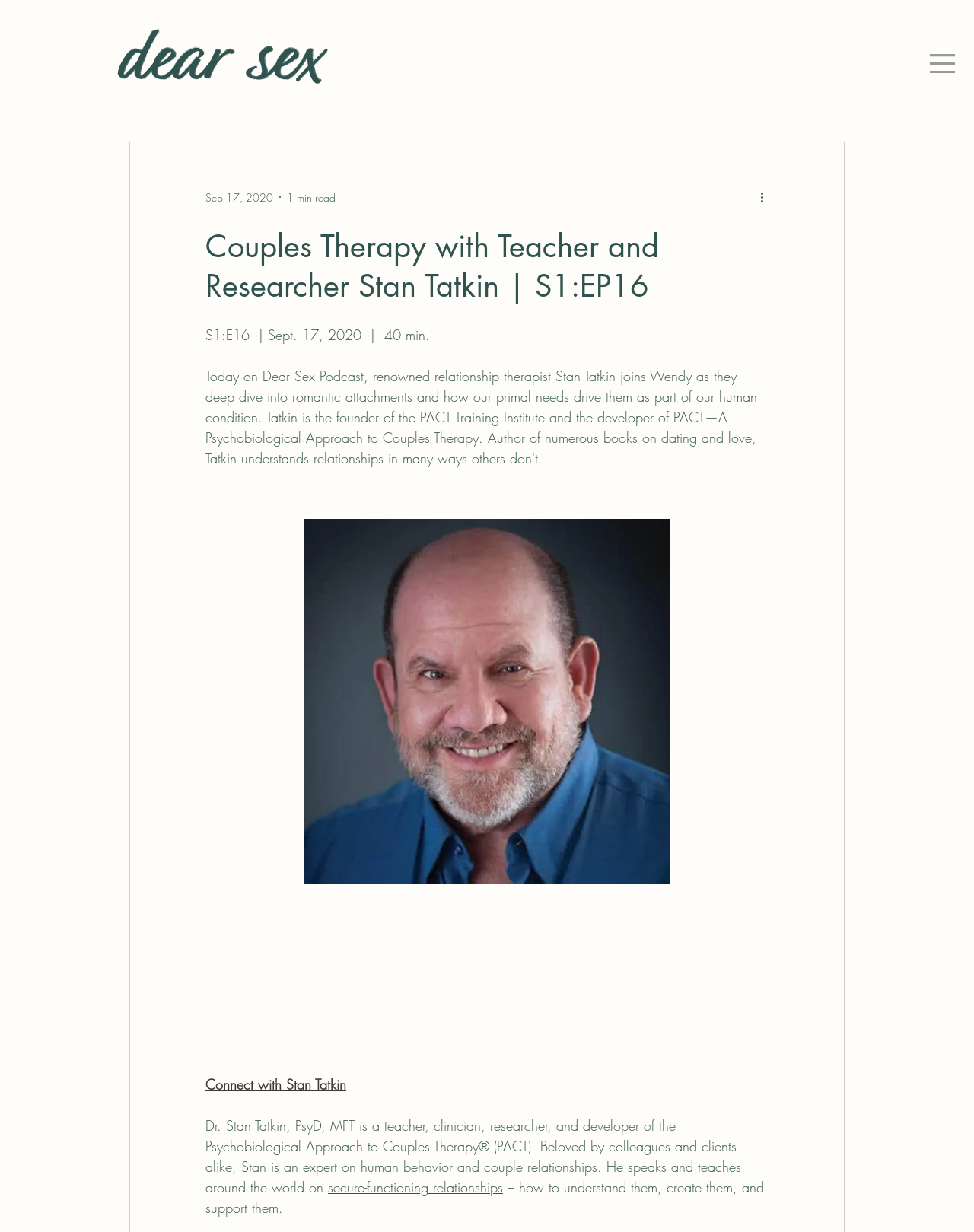Offer an extensive depiction of the webpage and its key elements.

The webpage appears to be a podcast episode page, specifically episode 16 of season 1, titled "Couples Therapy with Teacher and Researcher Stan Tatkin". 

At the top right corner, there is a button with an accompanying image. On the top left, there is a small image of a green icon, labeled "flat green.png", which is a link. Below this icon, there are two pieces of text: "Sep 17, 2020" and "1 min read", indicating the date and duration of the podcast episode, respectively.

The main title of the podcast episode, "Couples Therapy with Teacher and Researcher Stan Tatkin | S1:EP16", is a heading that spans across the top section of the page. 

On the right side of the page, there is a button labeled "More actions" with an accompanying image. Below the main title, there is a large button that takes up a significant portion of the page. 

At the bottom of the page, there is a link labeled "secure-functioning relationships".